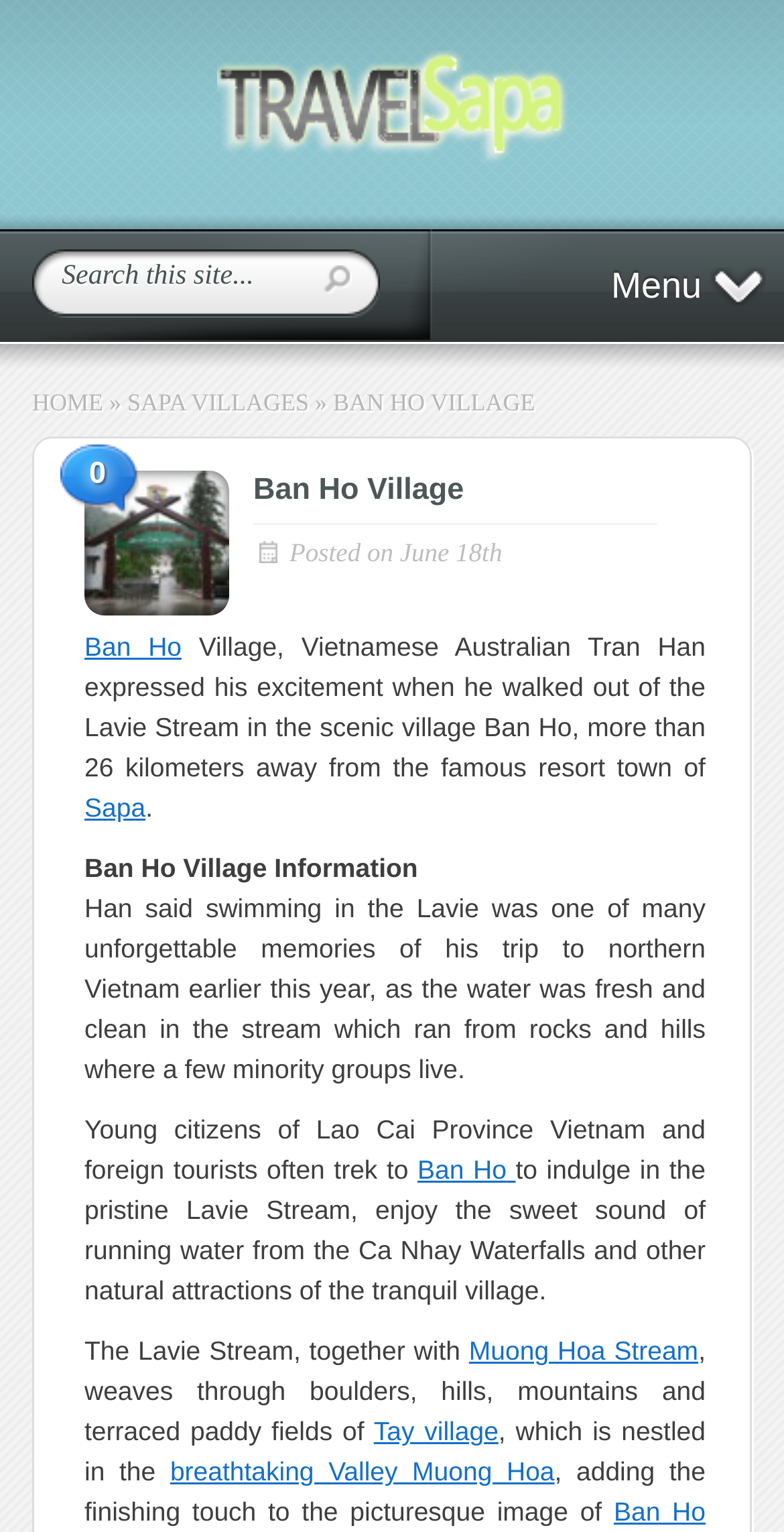What is the name of the stream?
Refer to the screenshot and answer in one word or phrase.

Lavie Stream